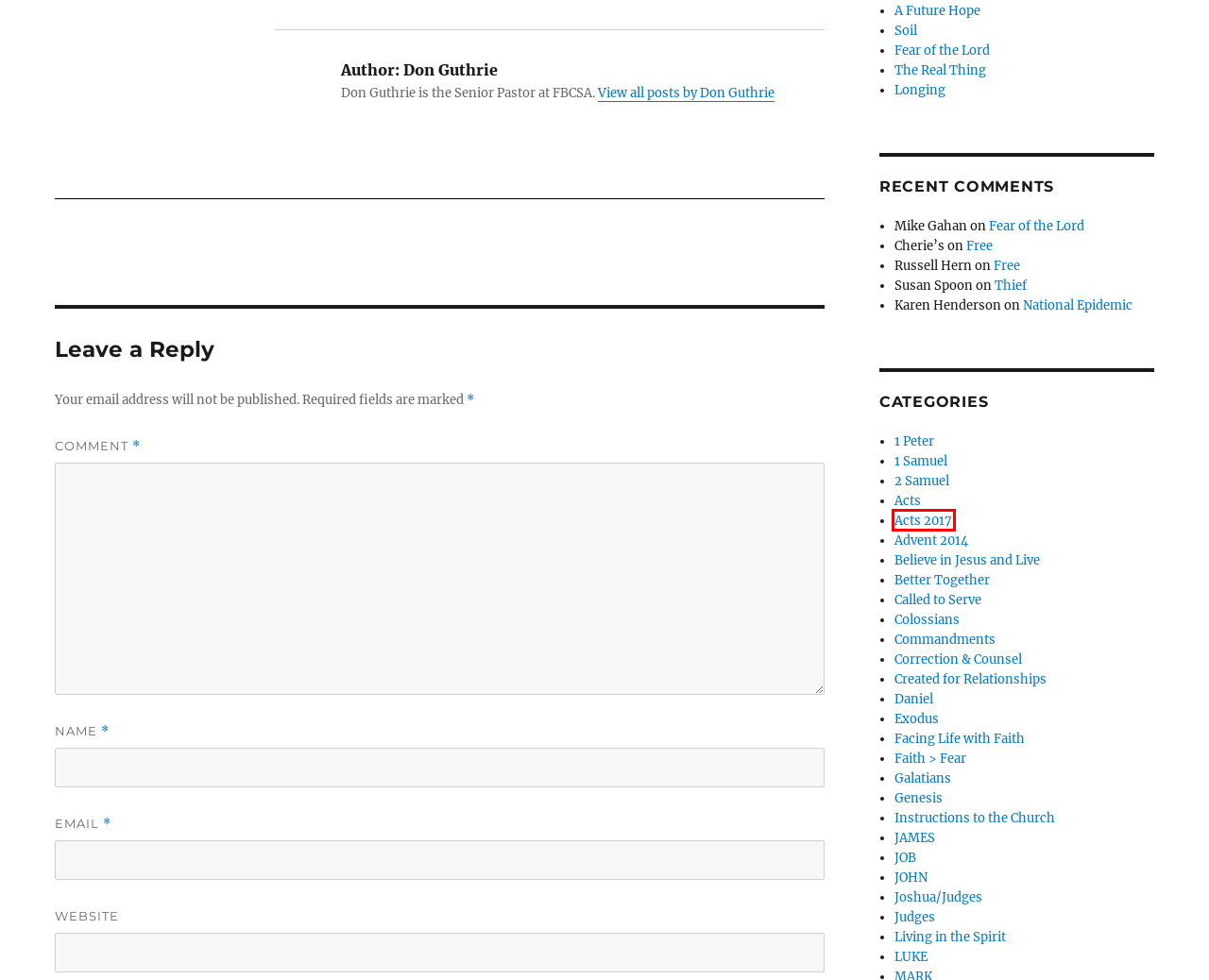Examine the screenshot of a webpage with a red bounding box around a UI element. Select the most accurate webpage description that corresponds to the new page after clicking the highlighted element. Here are the choices:
A. Correction & Counsel – The Everyday Prayer
B. JOHN – The Everyday Prayer
C. Acts 2017 – The Everyday Prayer
D. Living in the Spirit – The Everyday Prayer
E. Longing – The Everyday Prayer
F. Better Together – The Everyday Prayer
G. Joshua/Judges – The Everyday Prayer
H. Judges – The Everyday Prayer

C